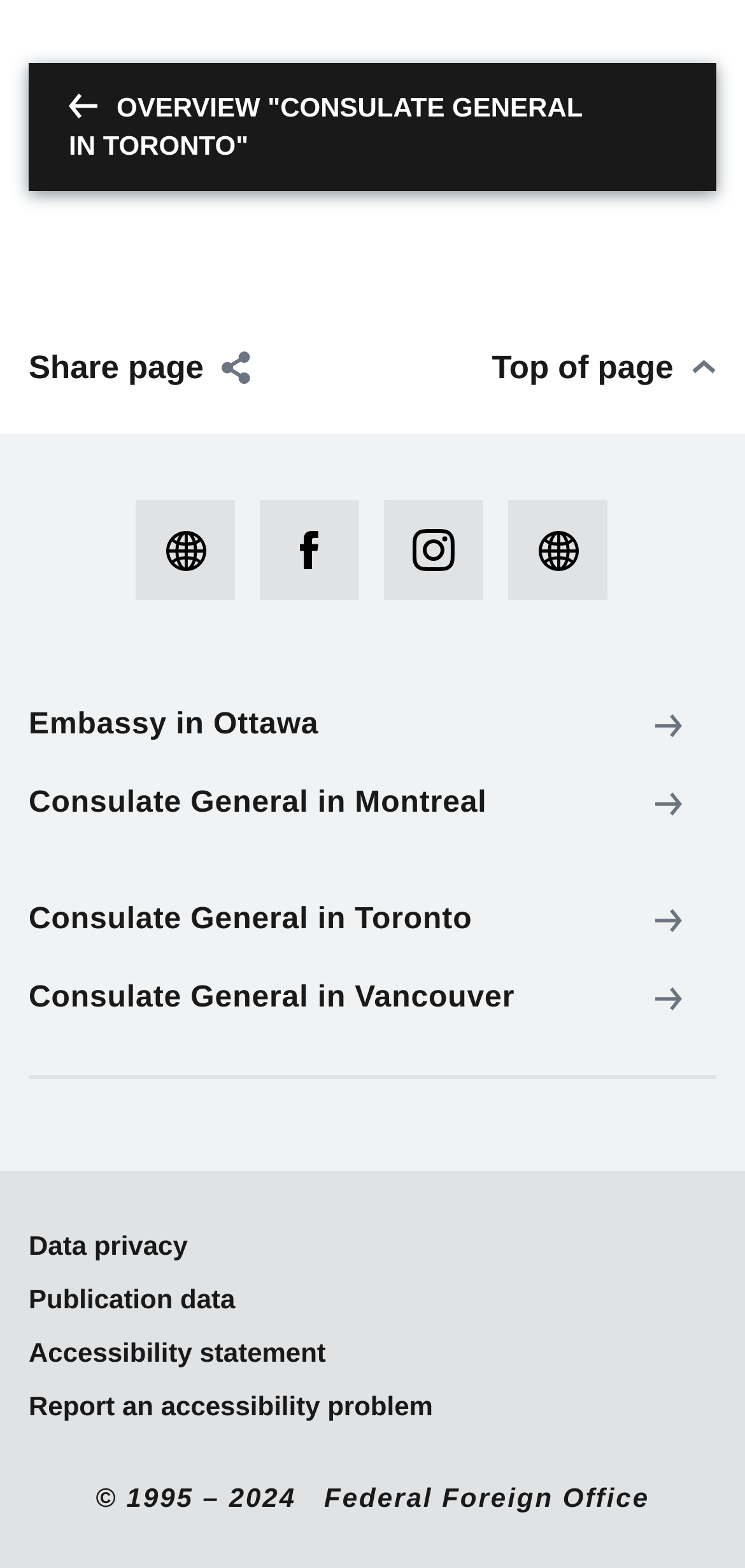How many social media links are available?
Using the visual information, answer the question in a single word or phrase.

4